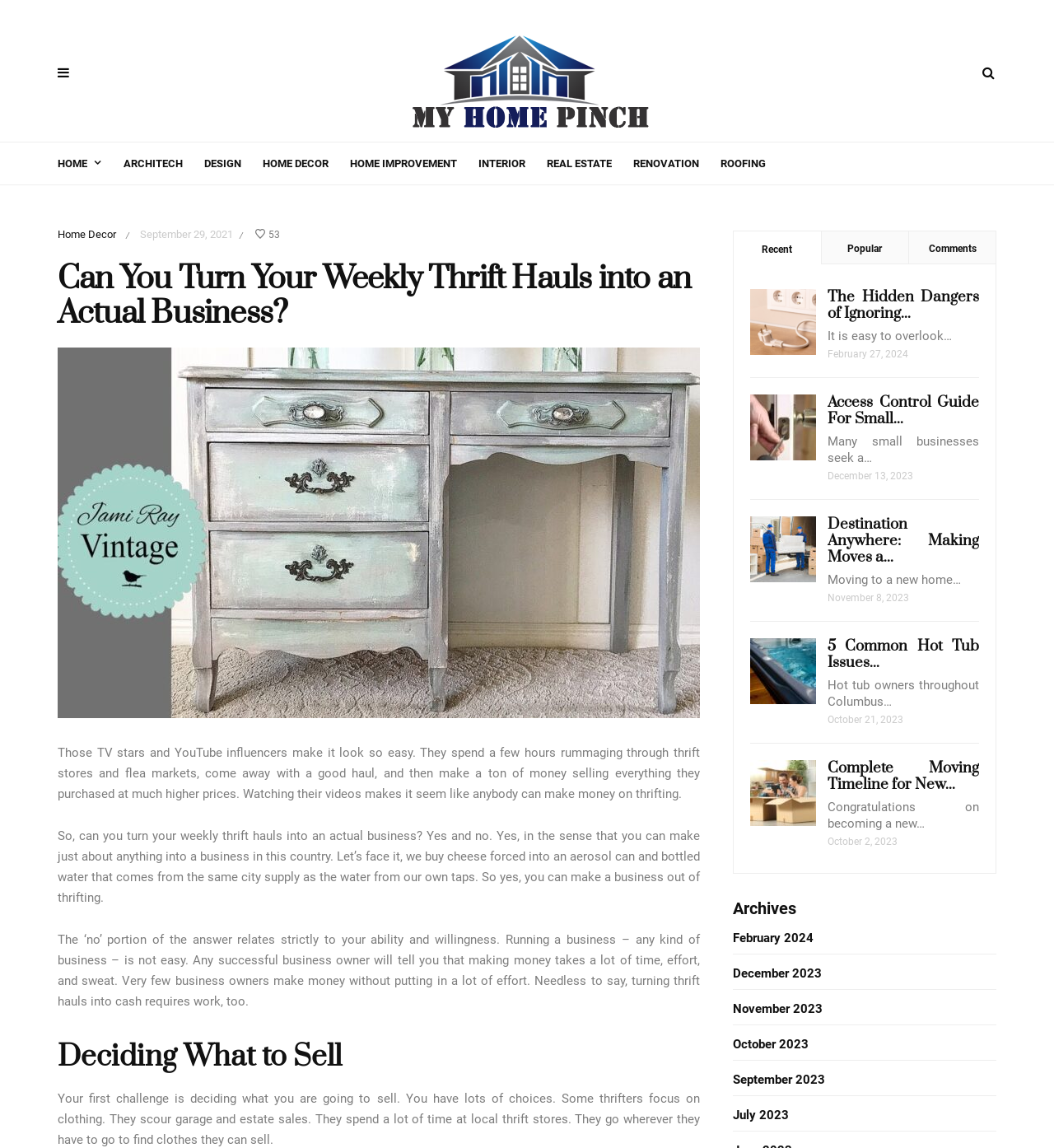Show me the bounding box coordinates of the clickable region to achieve the task as per the instruction: "Check the 'Recent' posts".

[0.695, 0.201, 0.779, 0.23]